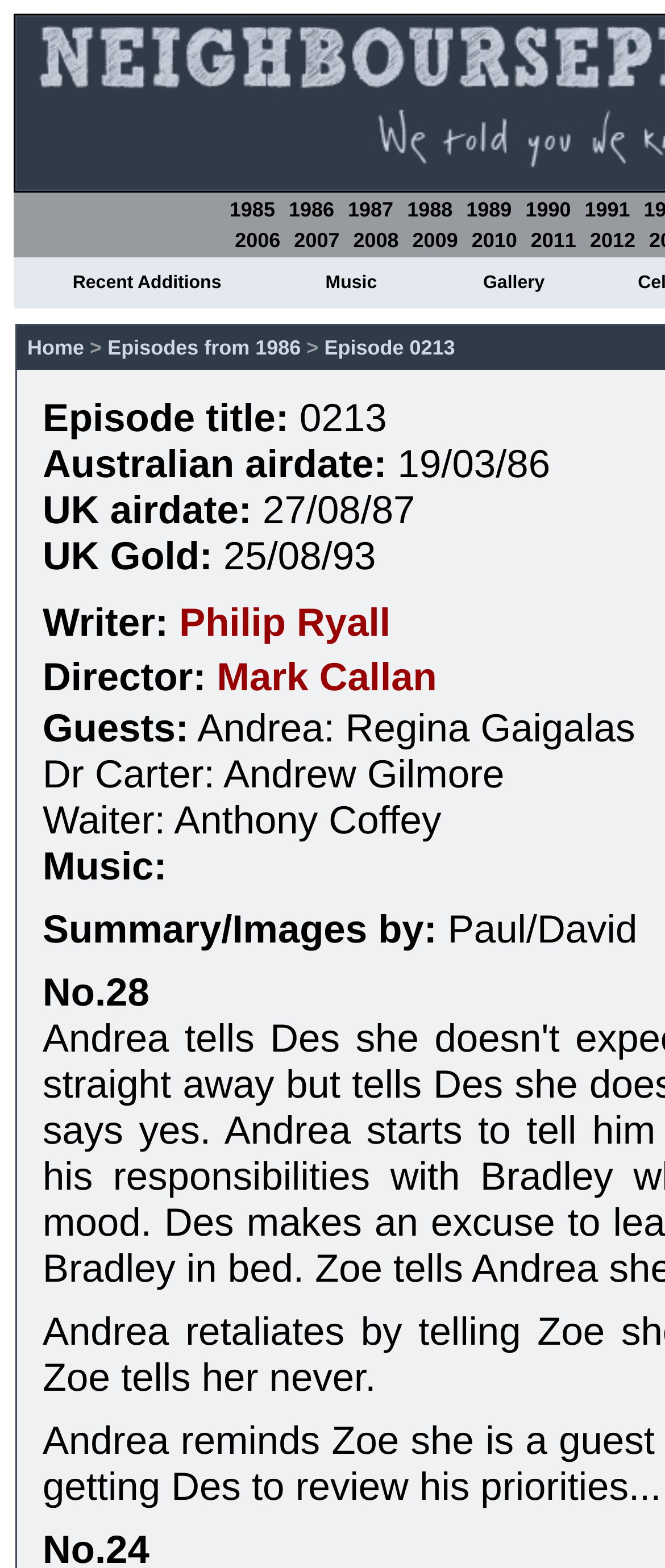Determine the coordinates of the bounding box that should be clicked to complete the instruction: "View episode 0213 details". The coordinates should be represented by four float numbers between 0 and 1: [left, top, right, bottom].

[0.434, 0.253, 0.582, 0.281]